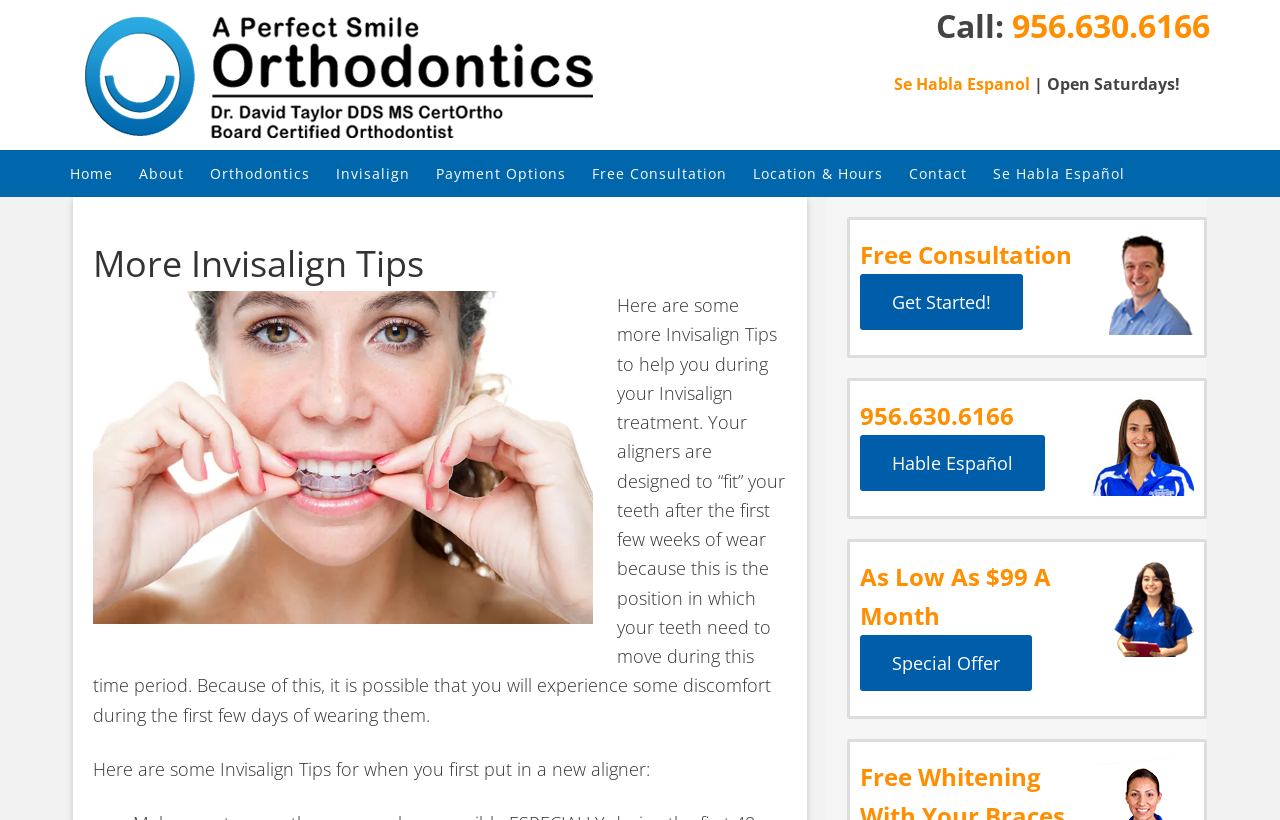Please provide a comprehensive answer to the question based on the screenshot: What is the offer mentioned on the webpage?

I found this offer by looking at the bottom-right corner of the webpage, where there is an image with the text 'As Low As $99 A Month'.